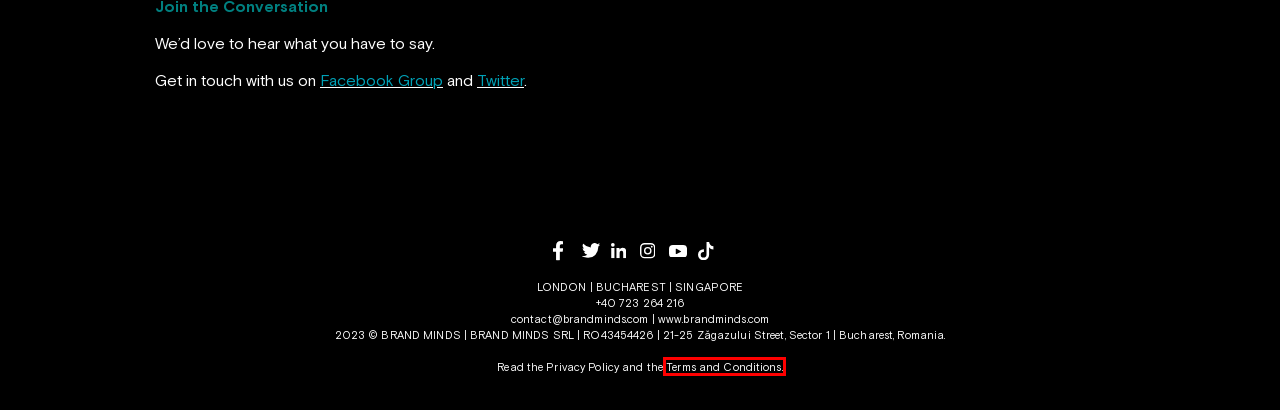You have a screenshot of a webpage with a red bounding box highlighting a UI element. Your task is to select the best webpage description that corresponds to the new webpage after clicking the element. Here are the descriptions:
A. Groups - BRAND MINDS
B. Michio Kaku - BRAND MINDS
C. PwC: 5 MegaTrends Affecting Your Business in 2019 (1 of 2) - BRAND MINDS
D. Terms & Conditions - BRAND MINDS
E. About - BRAND MINDS
F. Privacy Policy - BRAND MINDS
G. Homepage - Customem Ebike
H. BRAND MINDS 2024 - BRAND MINDS

D